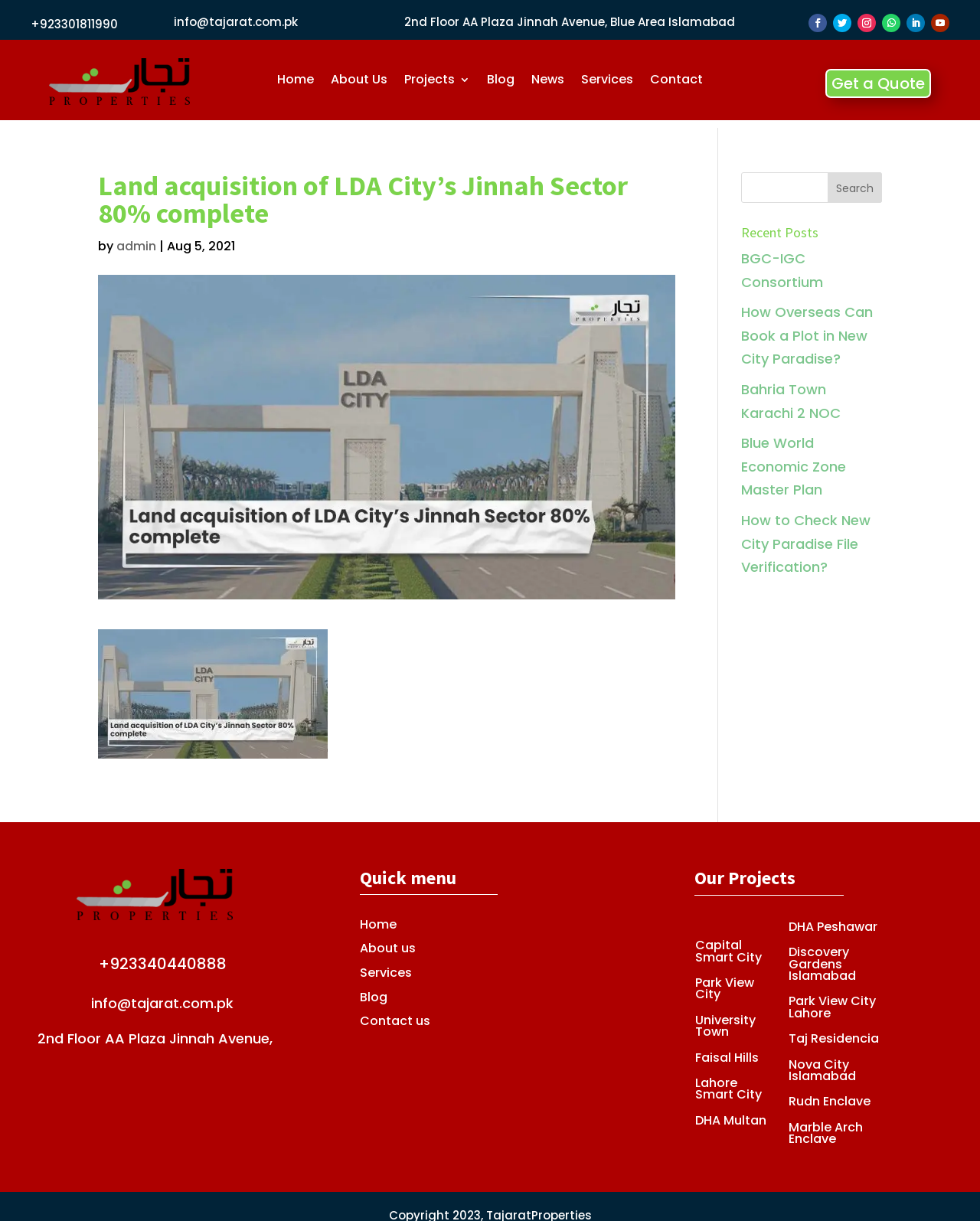Bounding box coordinates should be in the format (top-left x, top-left y, bottom-right x, bottom-right y) and all values should be floating point numbers between 0 and 1. Determine the bounding box coordinate for the UI element described as: Park View City Lahore

[0.805, 0.813, 0.894, 0.837]